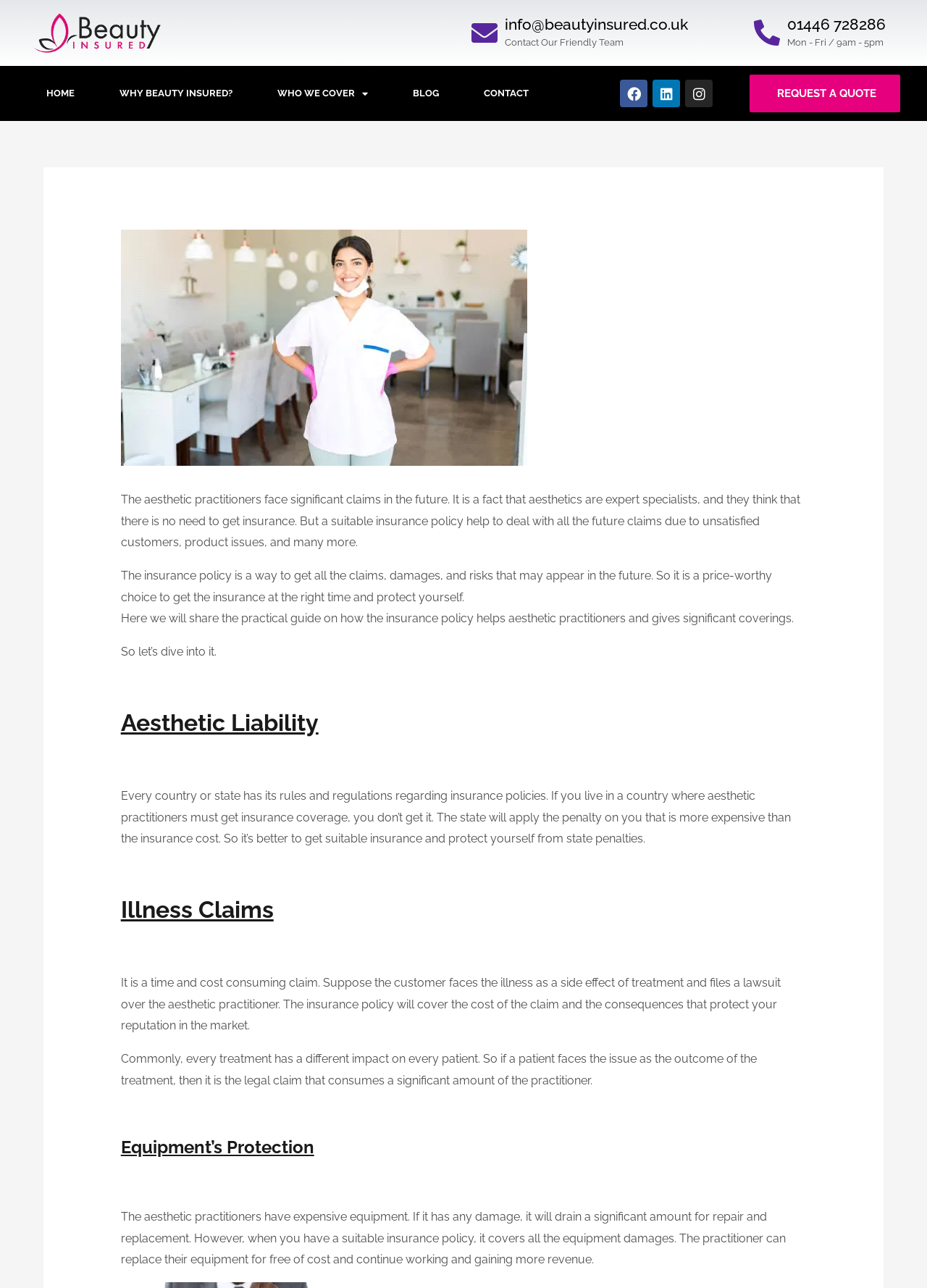Determine the bounding box coordinates of the UI element described by: "Acceptable Use Policy".

None